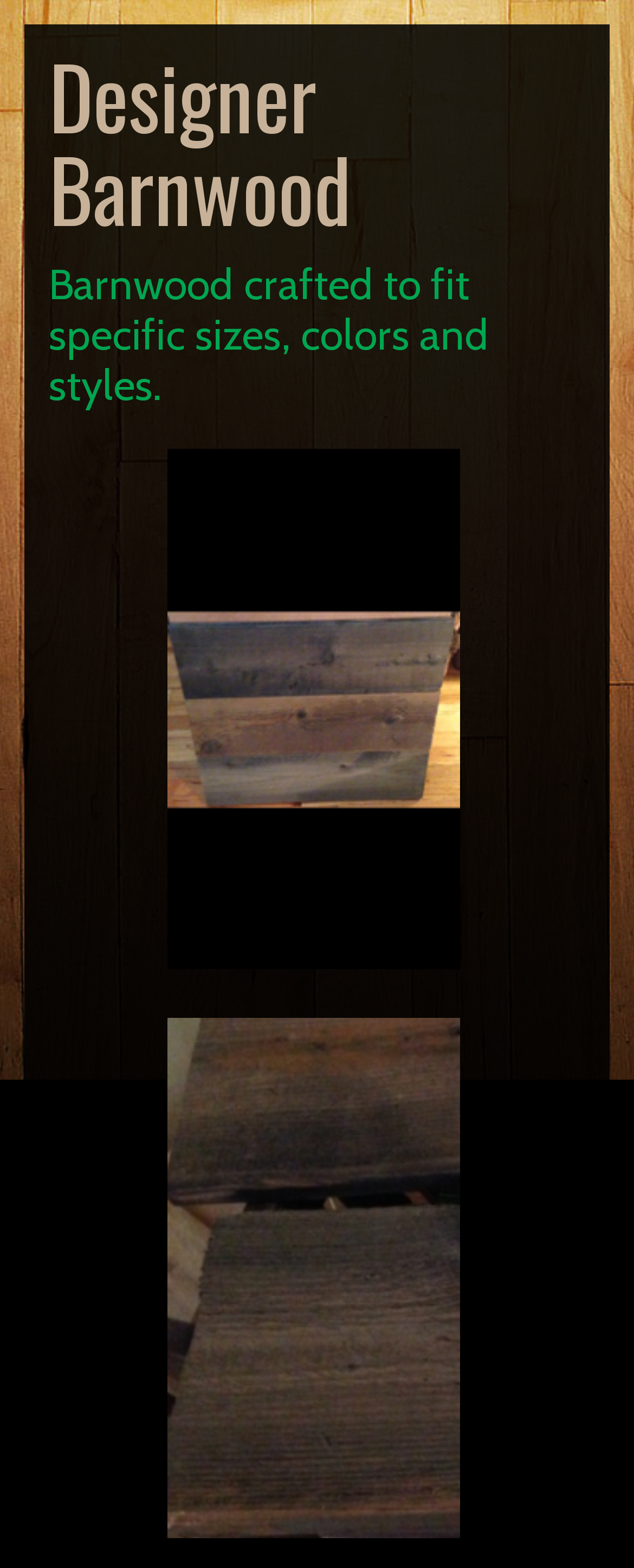Determine the bounding box coordinates of the UI element described below. Use the format (top-left x, top-left y, bottom-right x, bottom-right y) with floating point numbers between 0 and 1: Prev

[0.077, 0.649, 0.179, 0.981]